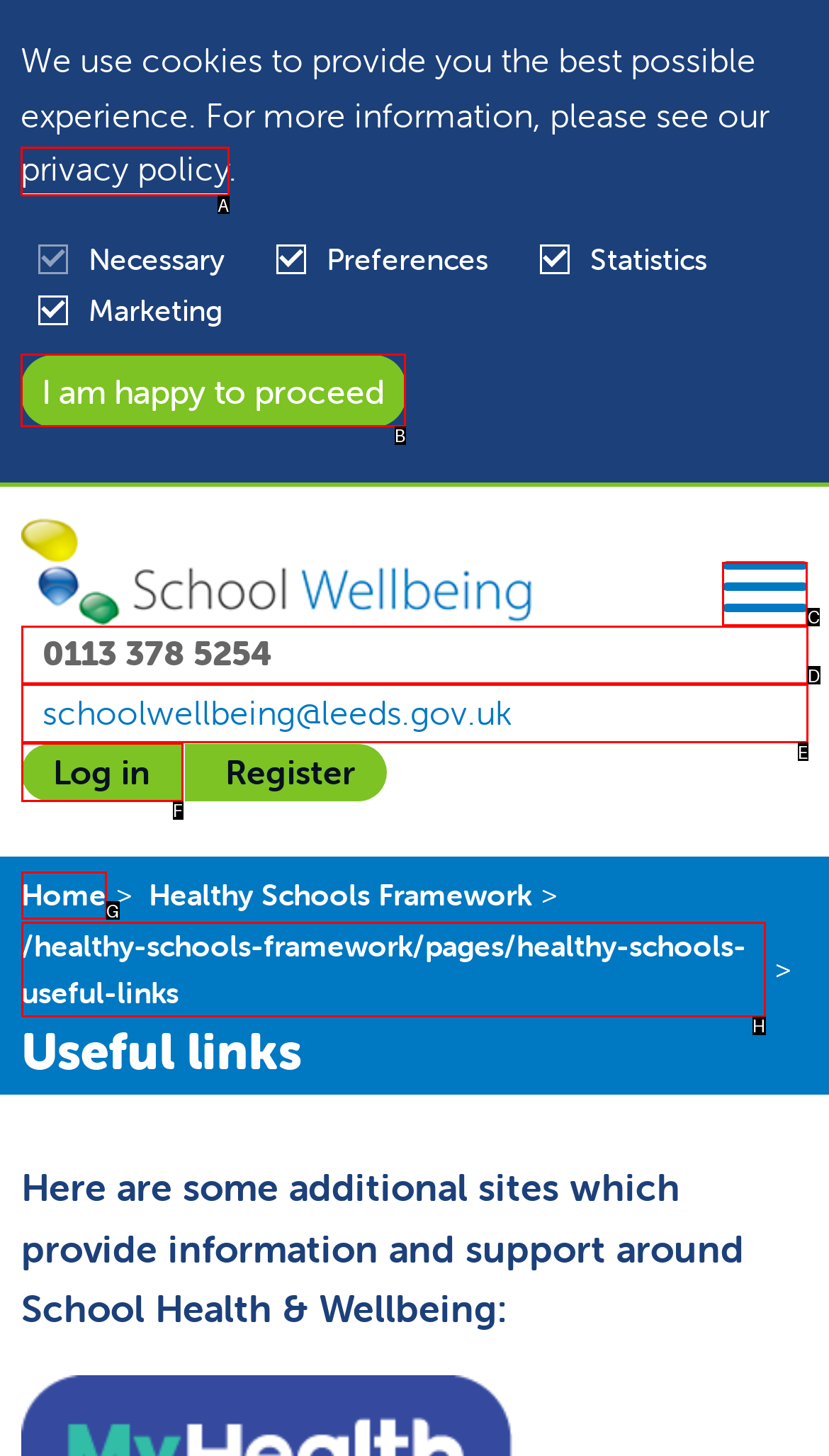Point out the option that needs to be clicked to fulfill the following instruction: Click the 'I am happy to proceed' button
Answer with the letter of the appropriate choice from the listed options.

B